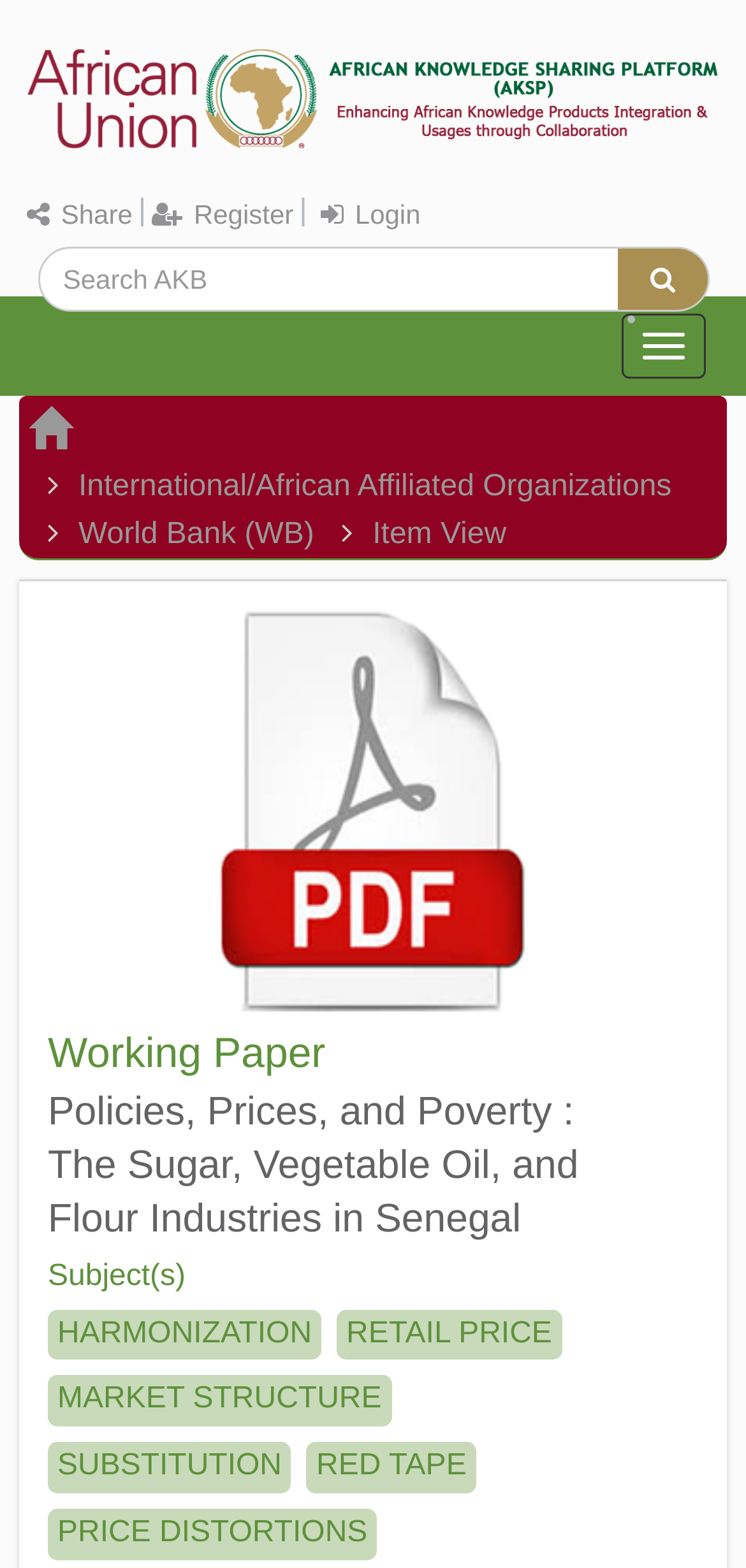Mark the bounding box of the element that matches the following description: "name="query" placeholder="Search AKB"".

[0.051, 0.158, 0.831, 0.199]